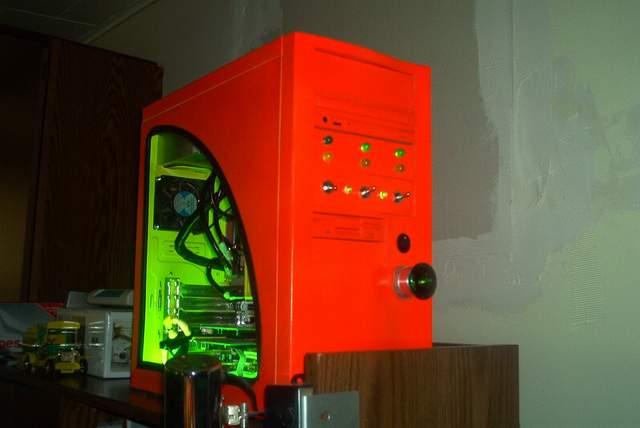Provide a comprehensive description of the image.

The image showcases a strikingly vibrant orange computer case set against a neutral backdrop. The case, illuminated from within, reveals a glowing green interior that contrasts dramatically with its exterior. Visible components include a fan near the top and various control buttons and ports aligned neatly on the front panel. A shiny circular power button further enhances its modern aesthetic. The setup appears to be positioned on a wooden surface, with hints of other objects partially visible in the background, adding depth to the scene. This eye-catching design is a blend of functionality and style, likely appealing to tech enthusiasts and gamers.